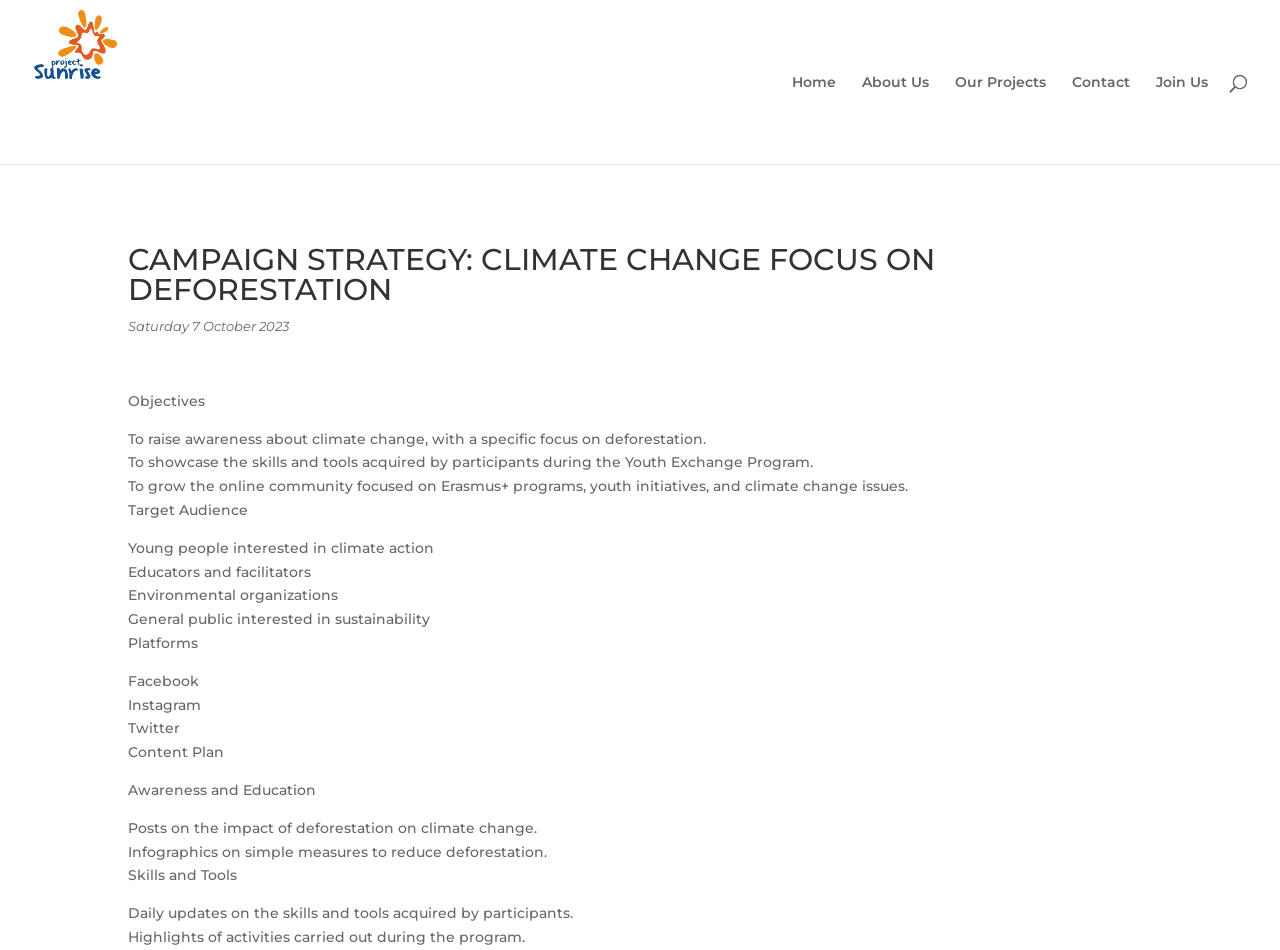Please provide the bounding box coordinates for the UI element as described: "alt="Sunrise Project"". The coordinates must be four floats between 0 and 1, represented as [left, top, right, bottom].

[0.027, 0.075, 0.157, 0.094]